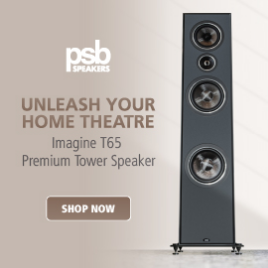What is the purpose of the 'SHOP NOW' button?
Give a single word or phrase as your answer by examining the image.

To purchase the speaker